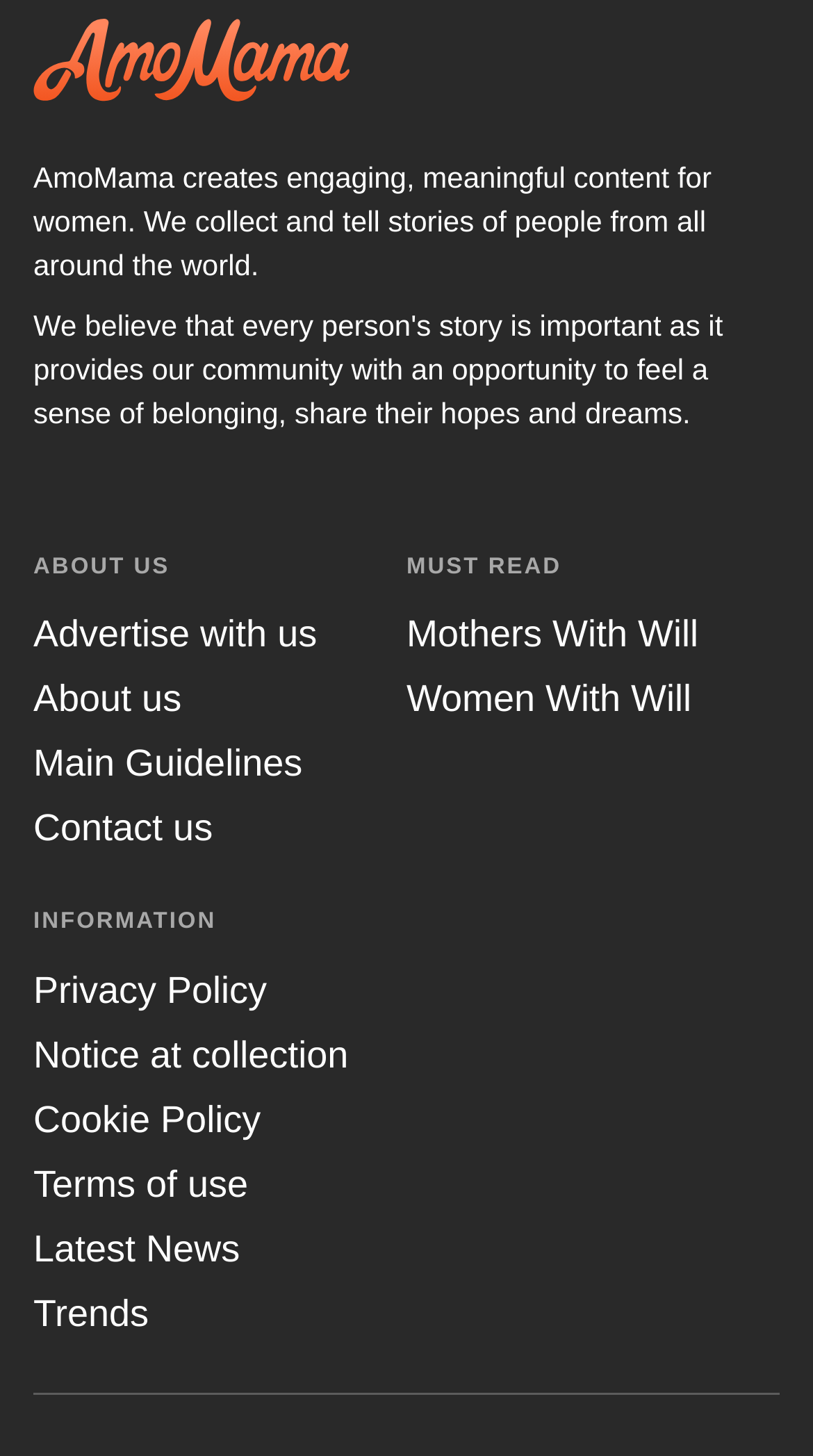What is the category of the 'Mothers With Will' link?
Based on the image, give a one-word or short phrase answer.

MUST READ